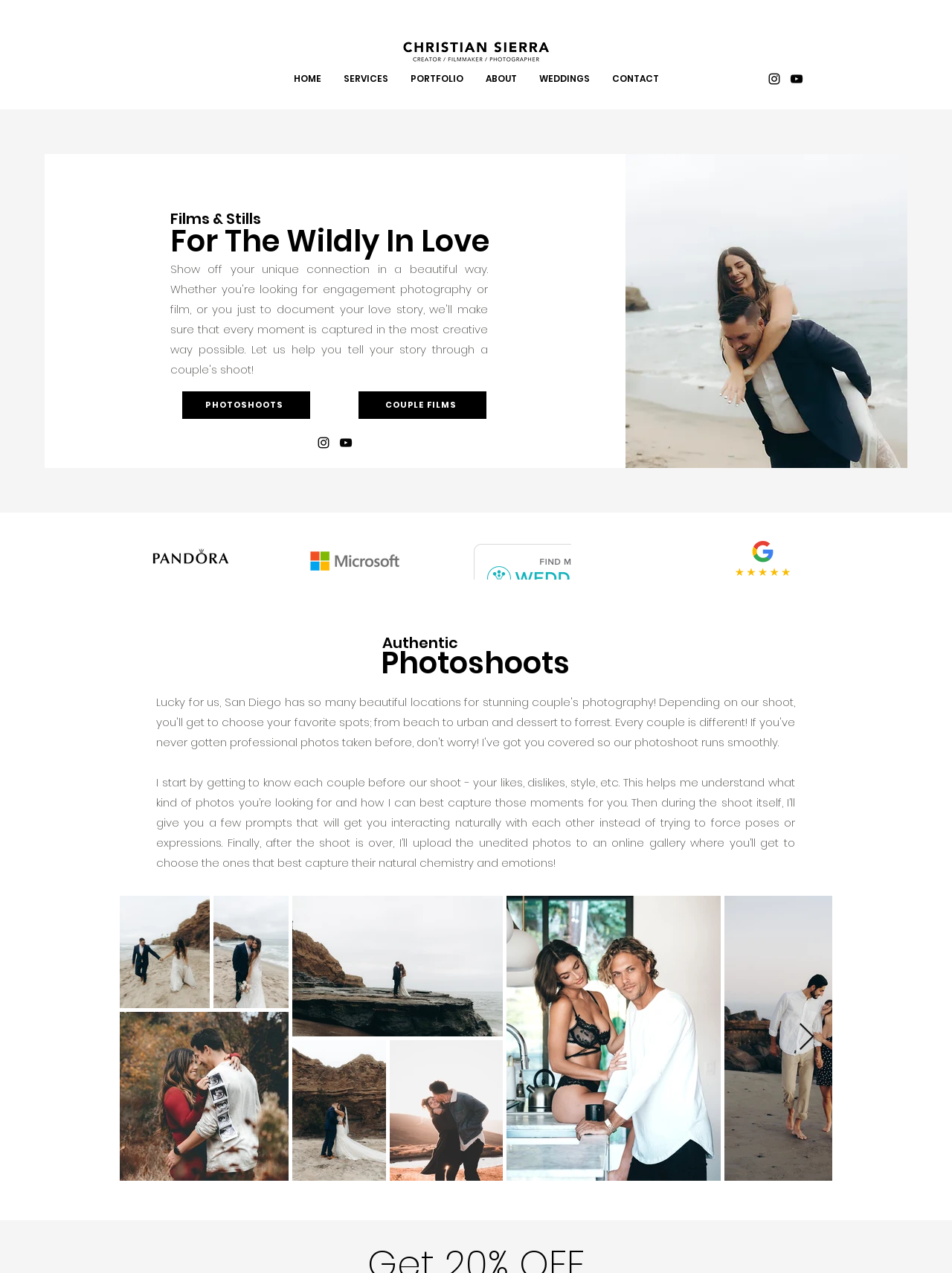Please extract the webpage's main title and generate its text content.

Films & Stills